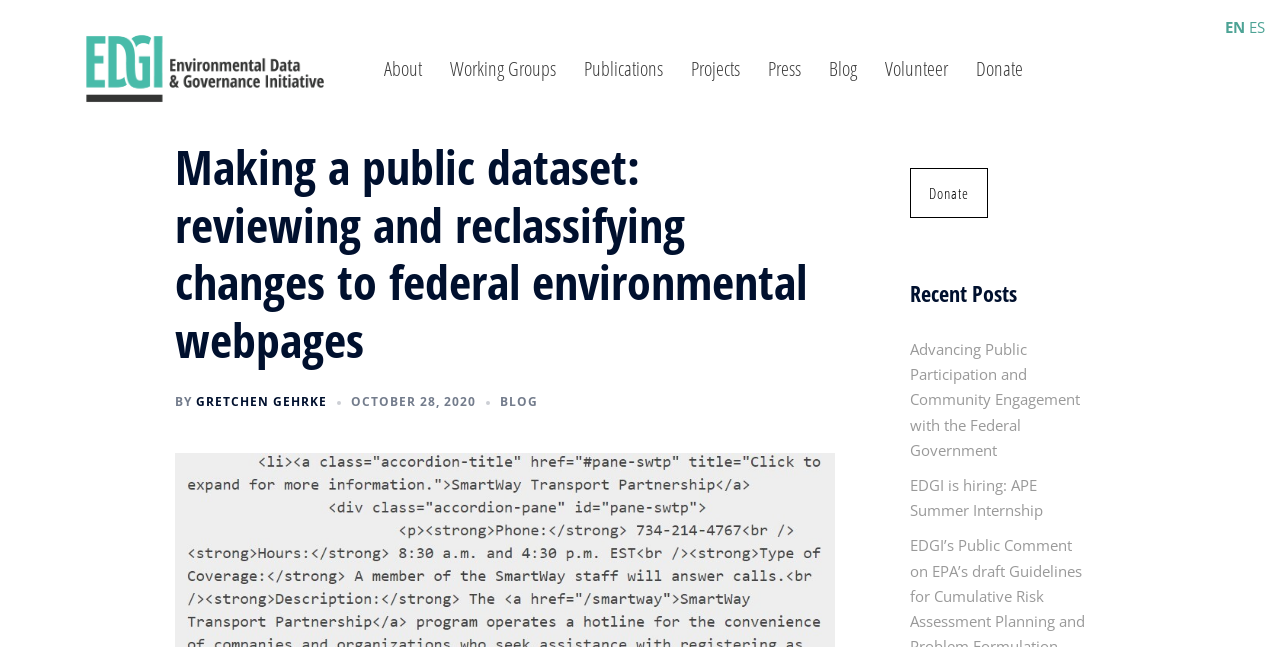How many links are there in the main navigation menu?
Using the information from the image, answer the question thoroughly.

I counted the number of links in the main navigation menu, which are 'About', 'Working Groups', 'Publications', 'Projects', 'Press', 'Blog', 'Volunteer', and 'Donate'. There are 8 links in total.